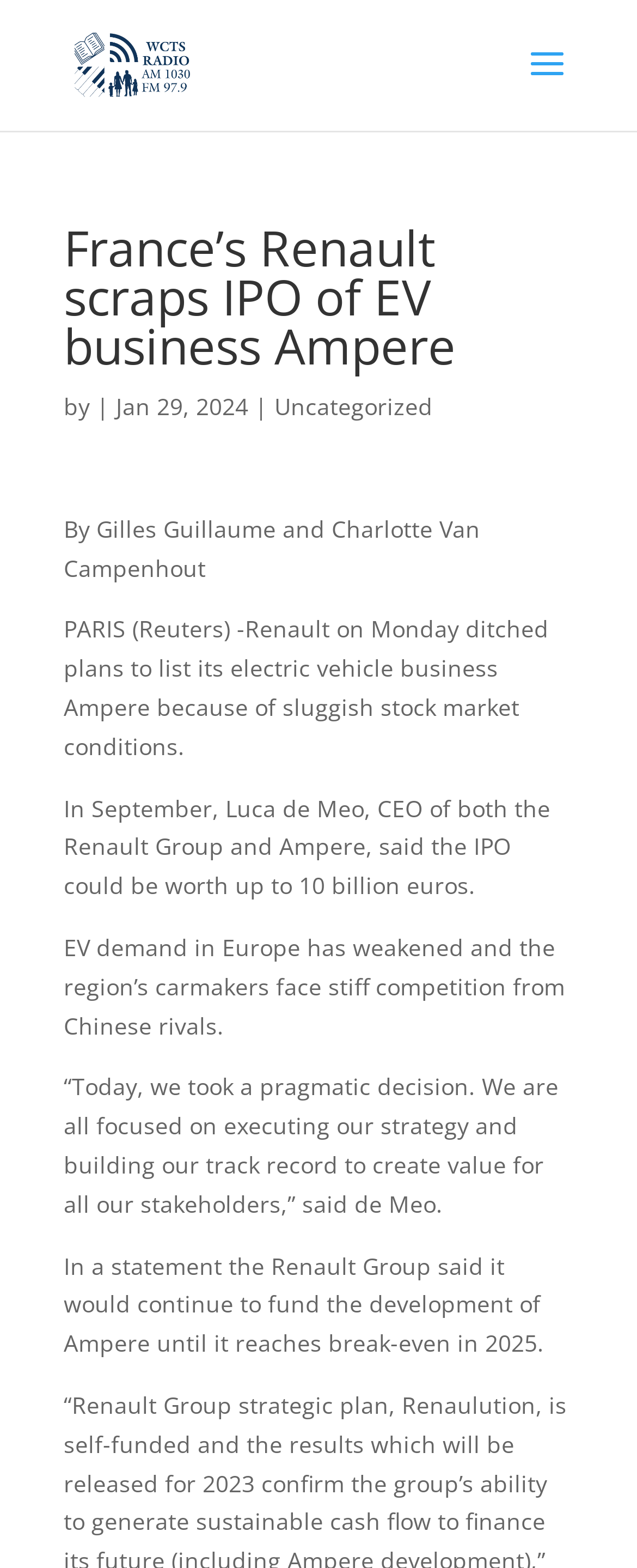Given the description "Uncategorized", determine the bounding box of the corresponding UI element.

[0.431, 0.249, 0.679, 0.269]